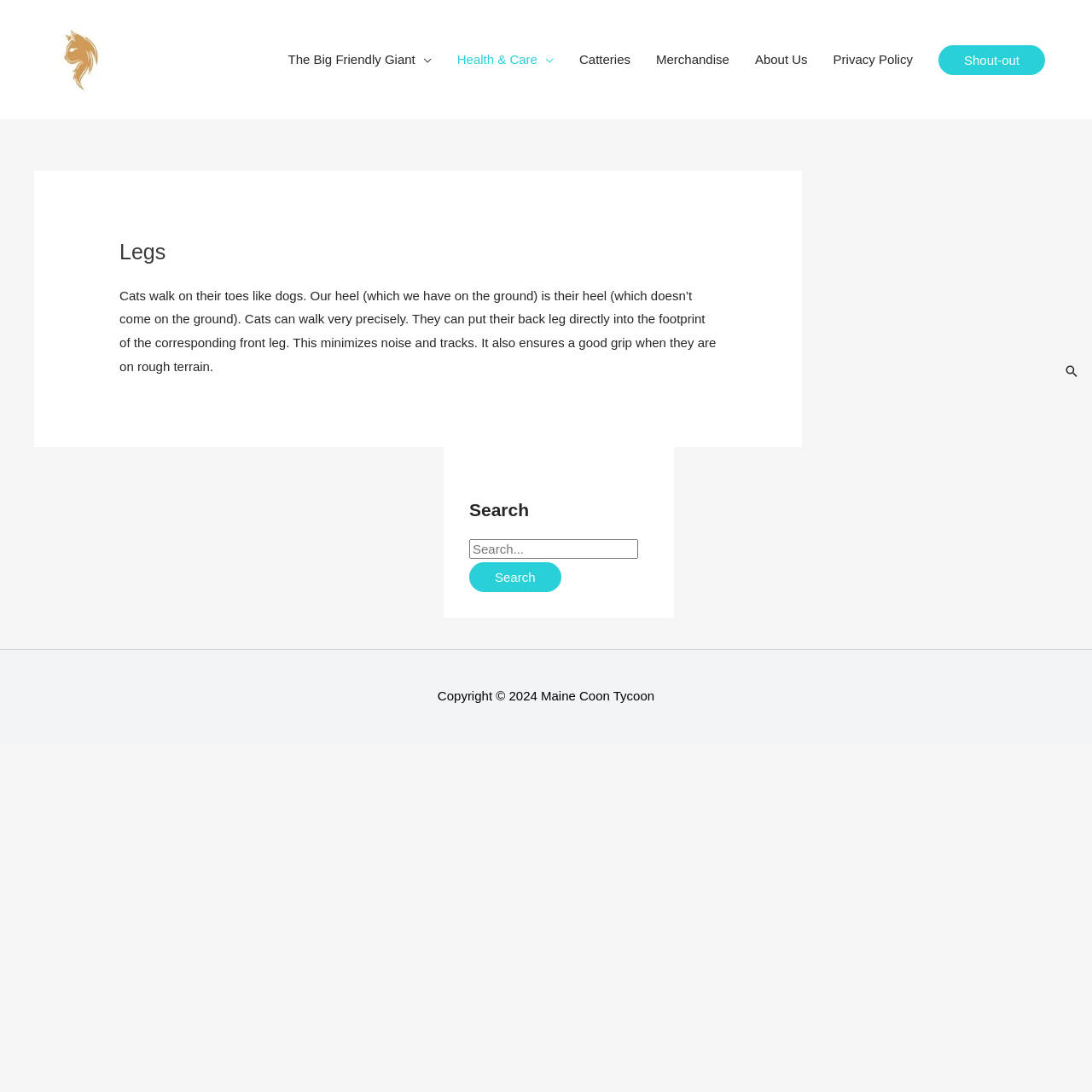Please identify the bounding box coordinates of the region to click in order to complete the given instruction: "Click the 'Shout-out' link". The coordinates should be four float numbers between 0 and 1, i.e., [left, top, right, bottom].

[0.859, 0.041, 0.957, 0.068]